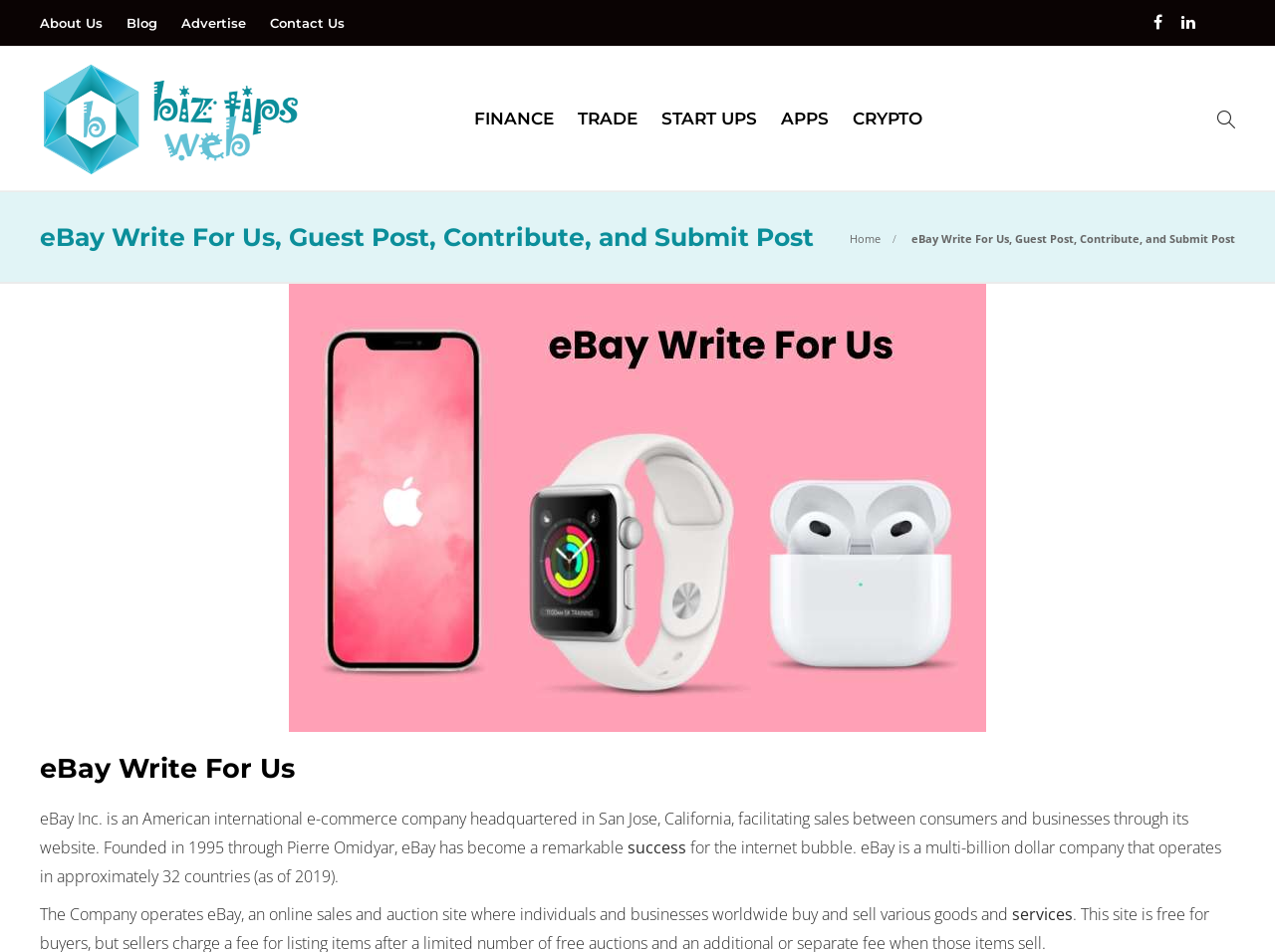Please give a concise answer to this question using a single word or phrase: 
What is the purpose of the website?

To provide technology news and information